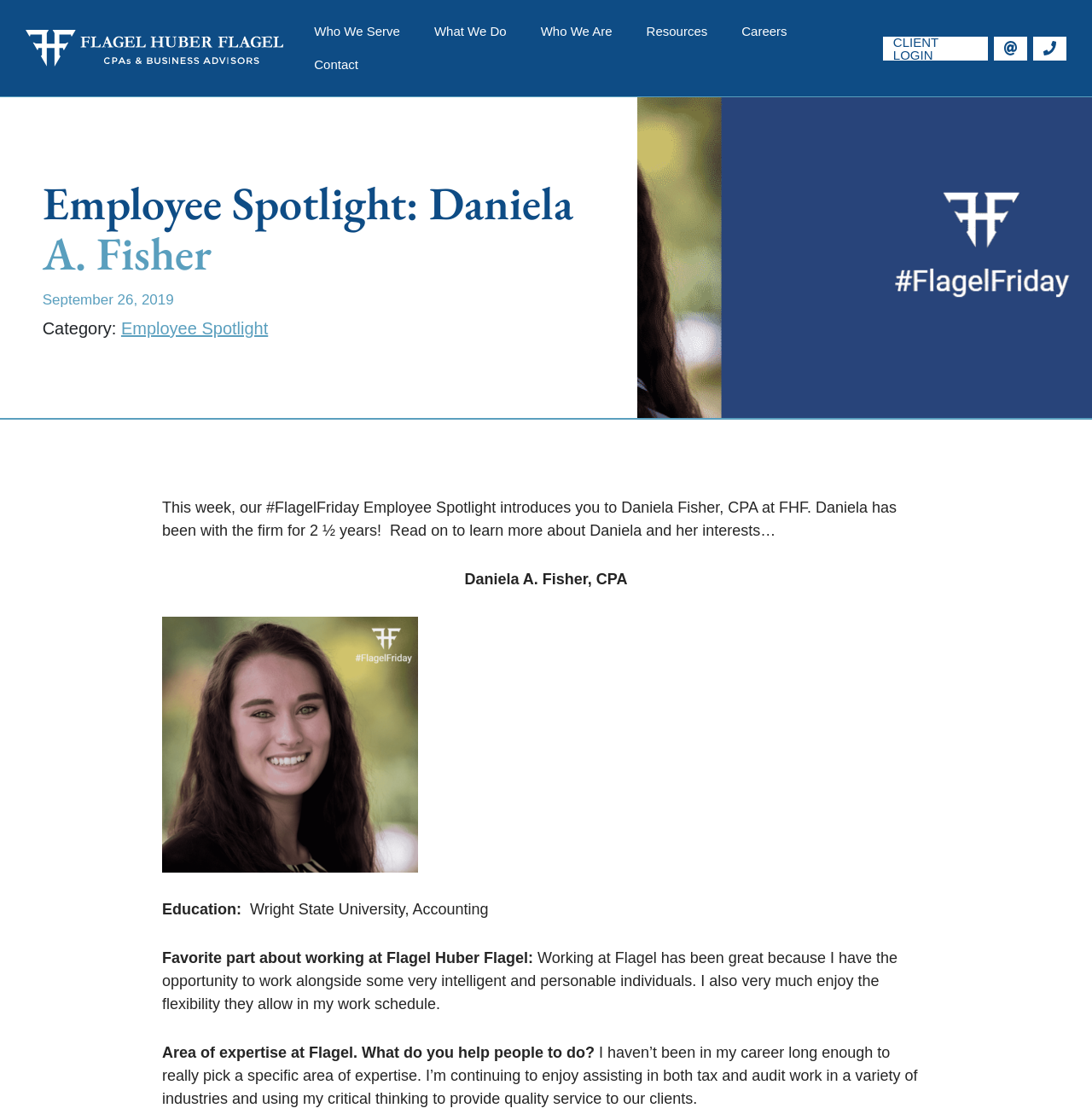Analyze the image and answer the question with as much detail as possible: 
What does Daniela enjoy about working at Flagel Huber Flagel?

According to the webpage, Daniela enjoys the flexibility in her work schedule and the opportunity to work alongside intelligent and personable individuals at Flagel Huber Flagel.